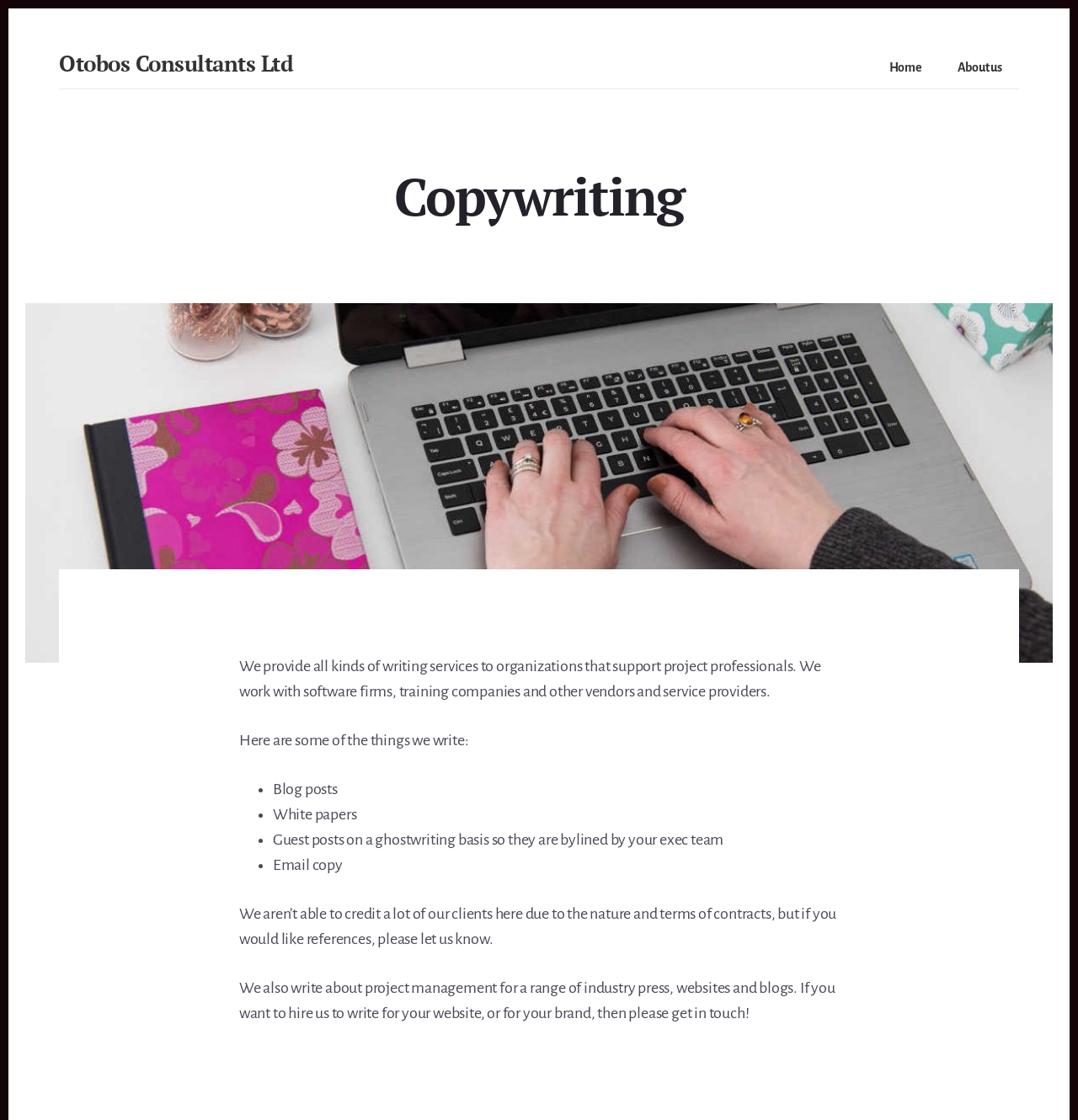Please determine the bounding box coordinates, formatted as (top-left x, top-left y, bottom-right x, bottom-right y), with all values as floating point numbers between 0 and 1. Identify the bounding box of the region described as: aria-describedby="a11y-new-window-message" aria-label="Tweet on Twitter"

None